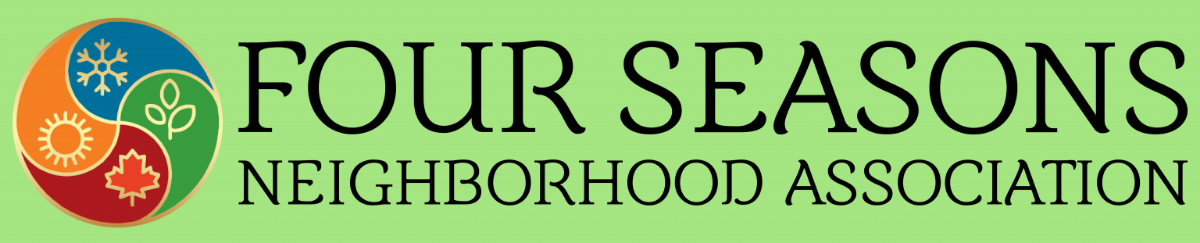What color is the background of the logo?
Analyze the image and provide a thorough answer to the question.

The caption describes the background of the logo as a fresh green, which enhances the sense of community and nature.